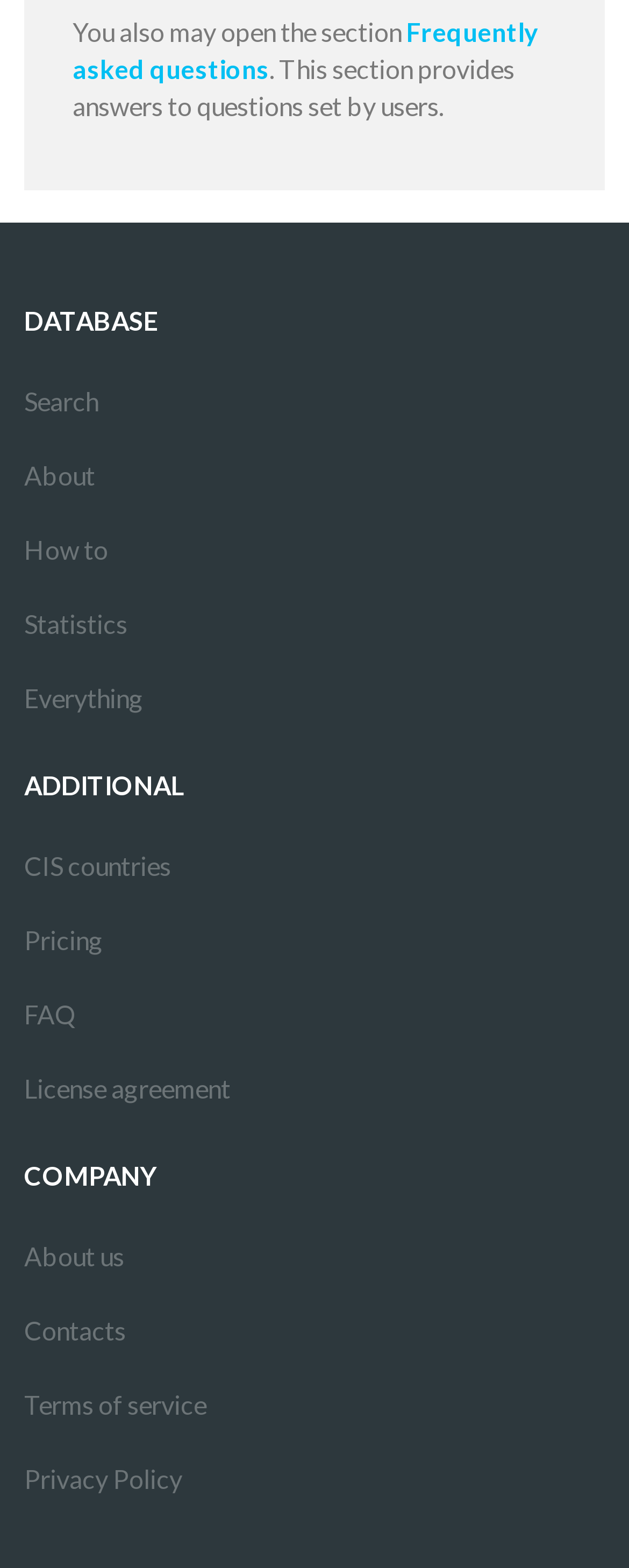Determine the bounding box coordinates of the clickable area required to perform the following instruction: "Click on the intellicentrics link". The coordinates should be represented as four float numbers between 0 and 1: [left, top, right, bottom].

None